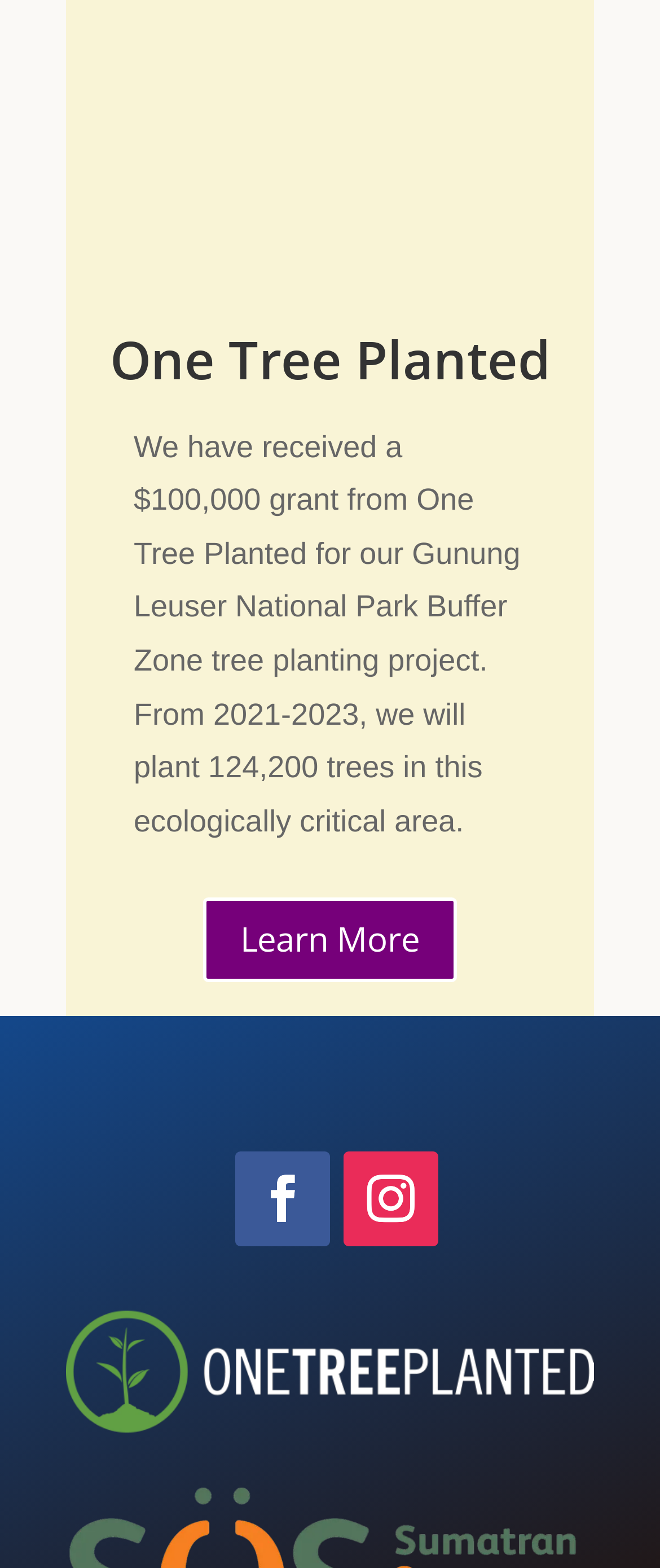How many trees will be planted in the Gunung Leuser National Park Buffer Zone?
Provide an in-depth answer to the question, covering all aspects.

The number of trees to be planted is mentioned in the static text element, which states '...we will plant 124,200 trees in this ecologically critical area...'.